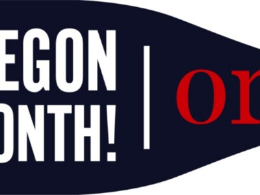What is the accentuated word in the phrase 'OREGON MONTH!'?
Please provide a comprehensive answer based on the information in the image.

The caption states that the word 'Oregon' is accentuated in the phrase 'OREGON MONTH!', which means that it is emphasized or highlighted in some way.